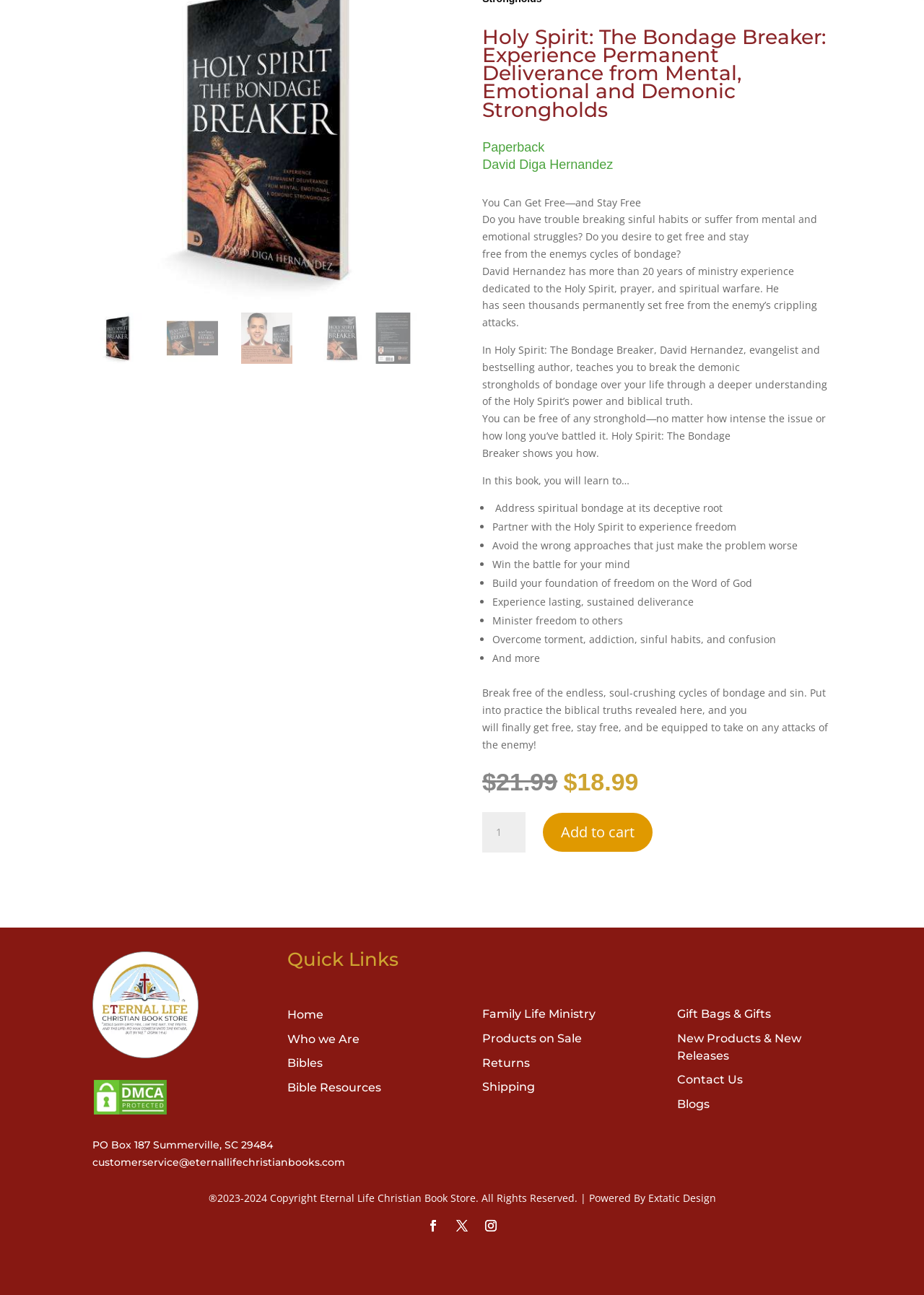Who is the author of the book?
Using the information presented in the image, please offer a detailed response to the question.

The author of the book is obtained from the StaticText element with the text 'David Diga Hernandez'.